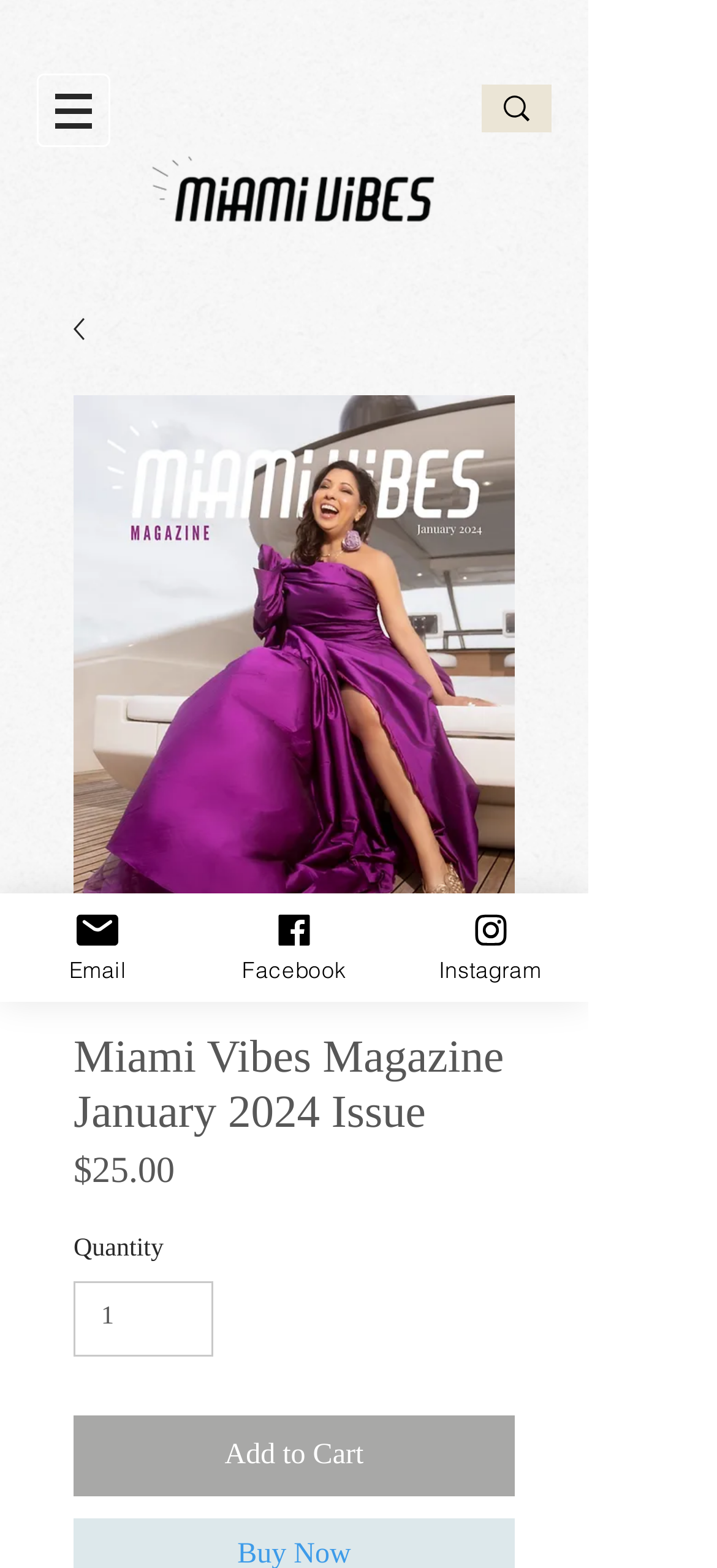Using the description: "Instagram", determine the UI element's bounding box coordinates. Ensure the coordinates are in the format of four float numbers between 0 and 1, i.e., [left, top, right, bottom].

[0.547, 0.57, 0.821, 0.639]